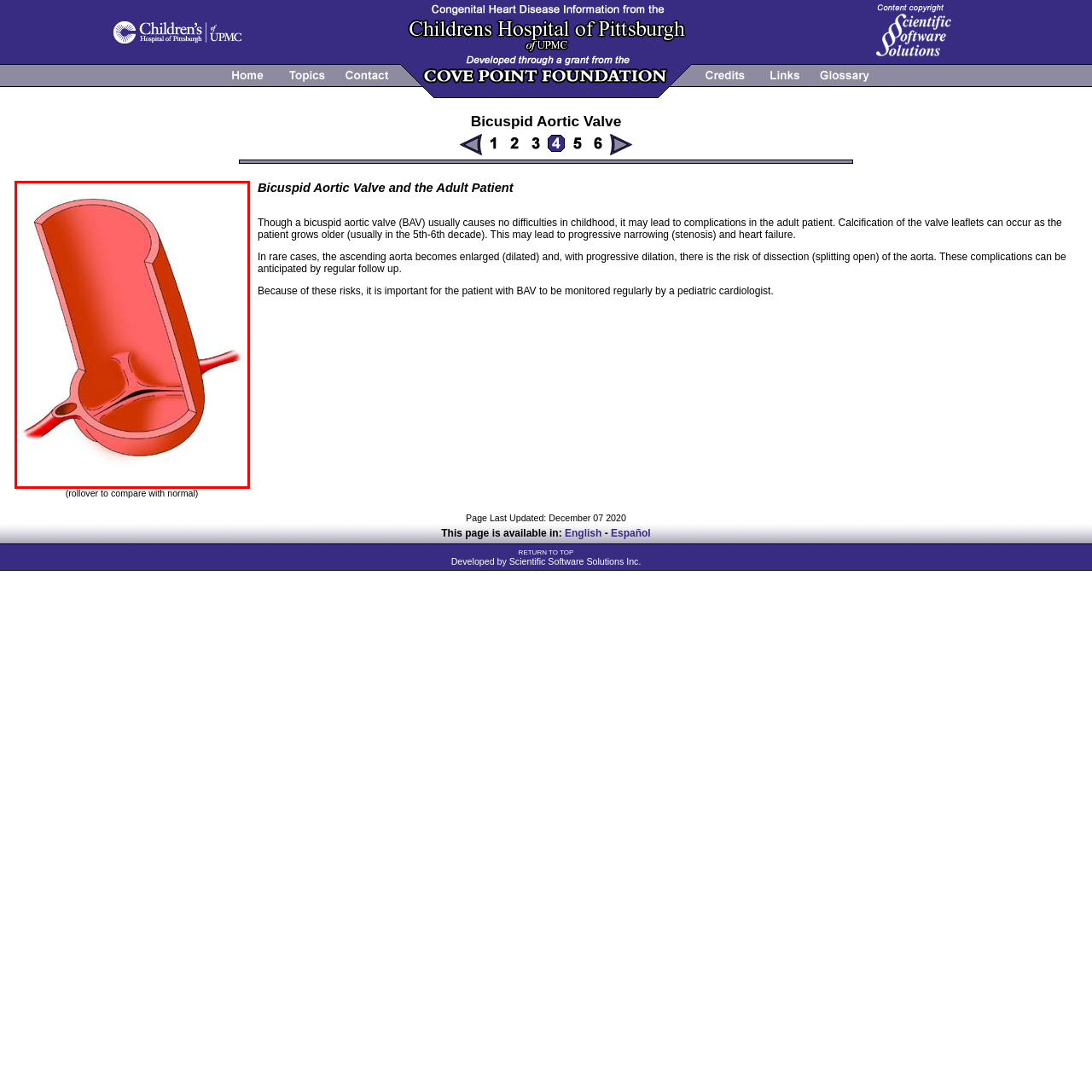Explain comprehensively what is shown in the image marked by the red outline.

The image illustrates a cross-sectional view of a bicuspid aortic valve, a common congenital heart condition where the aortic valve has only two cusps instead of the normal three. This structural abnormality can lead to complications such as aortic stenosis and heart failure over time. The diagram emphasizes the valve's shape and its connection to the aorta, providing visual insight into how a bicuspid aortic valve differs from a normal trileaflet valve. Understanding these anatomical features is crucial for recognizing the potential risks associated with this condition as patients age.